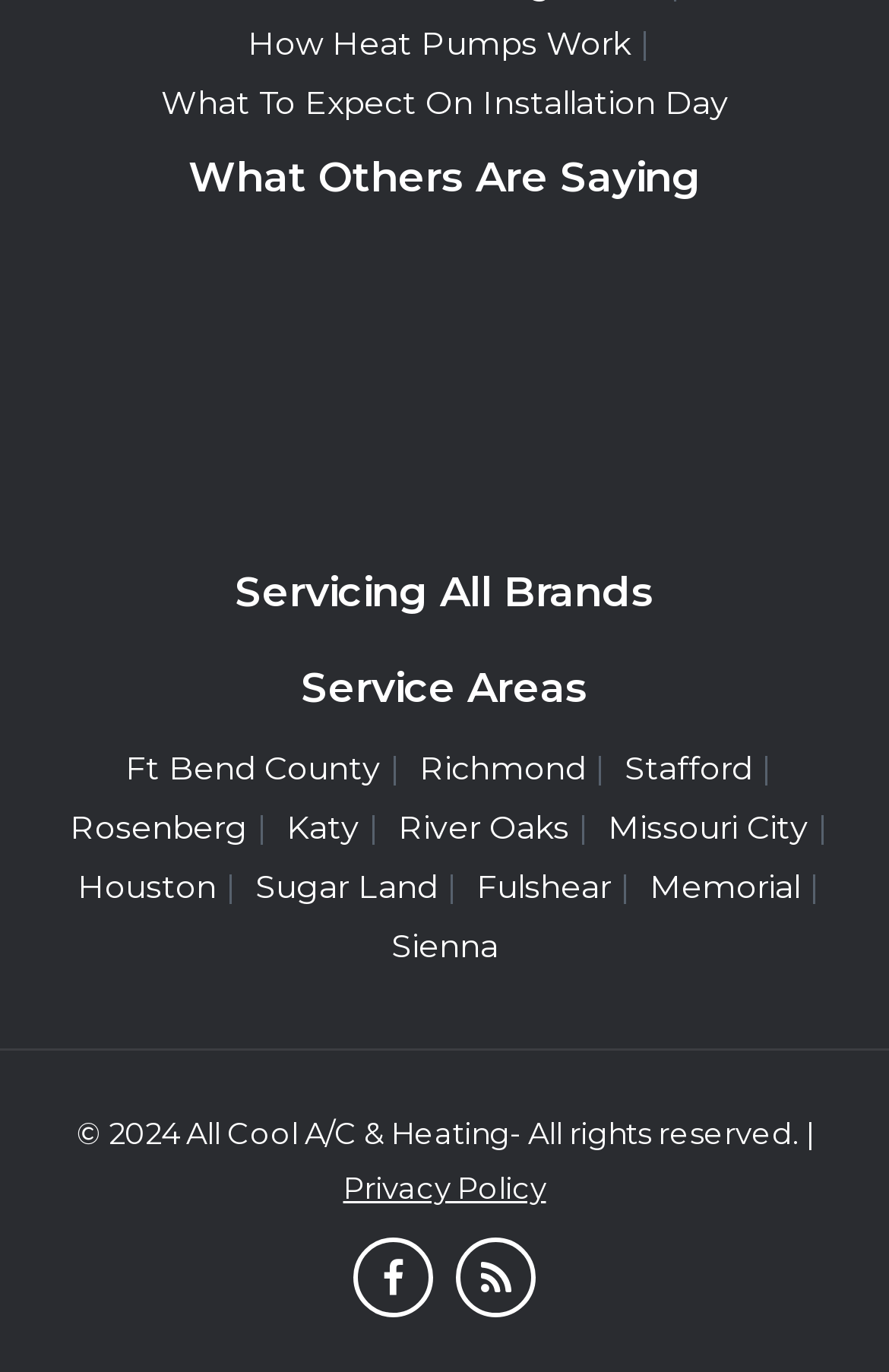How many service areas are listed?
Please provide a single word or phrase as the answer based on the screenshot.

11